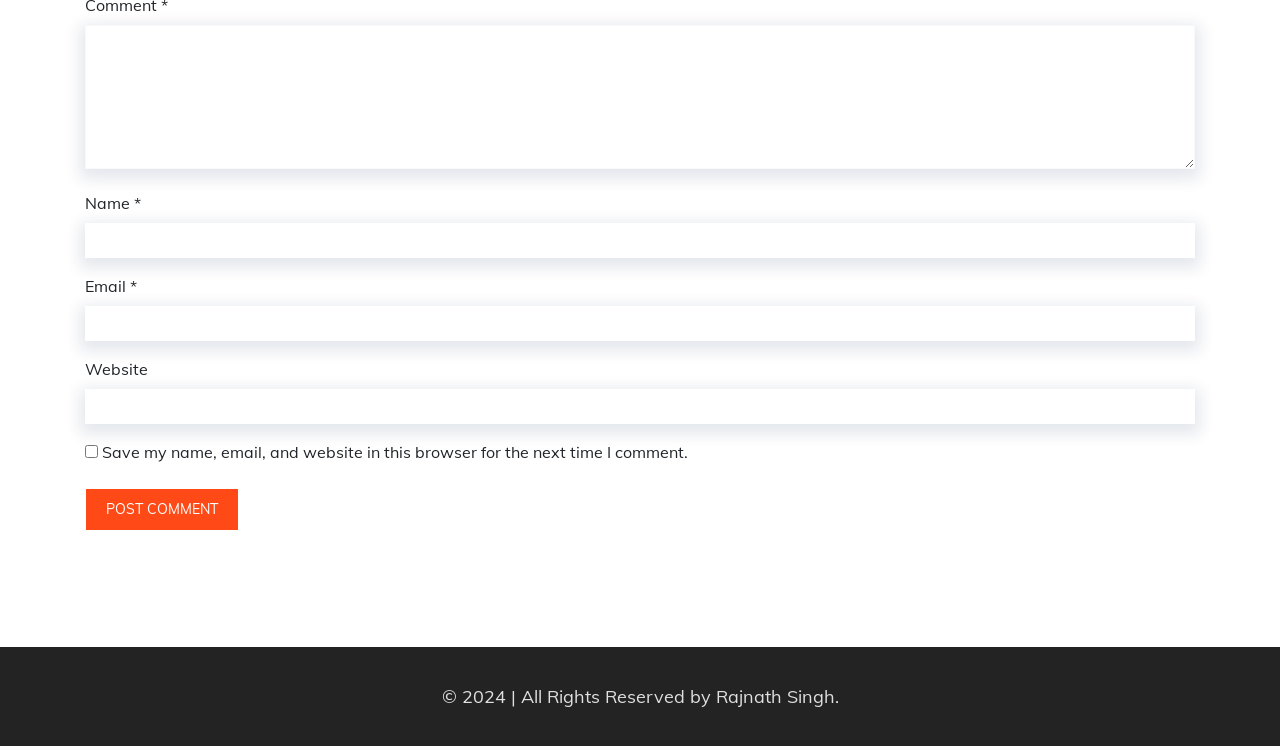What is the purpose of the checkbox?
Using the image as a reference, answer the question with a short word or phrase.

Save comment info